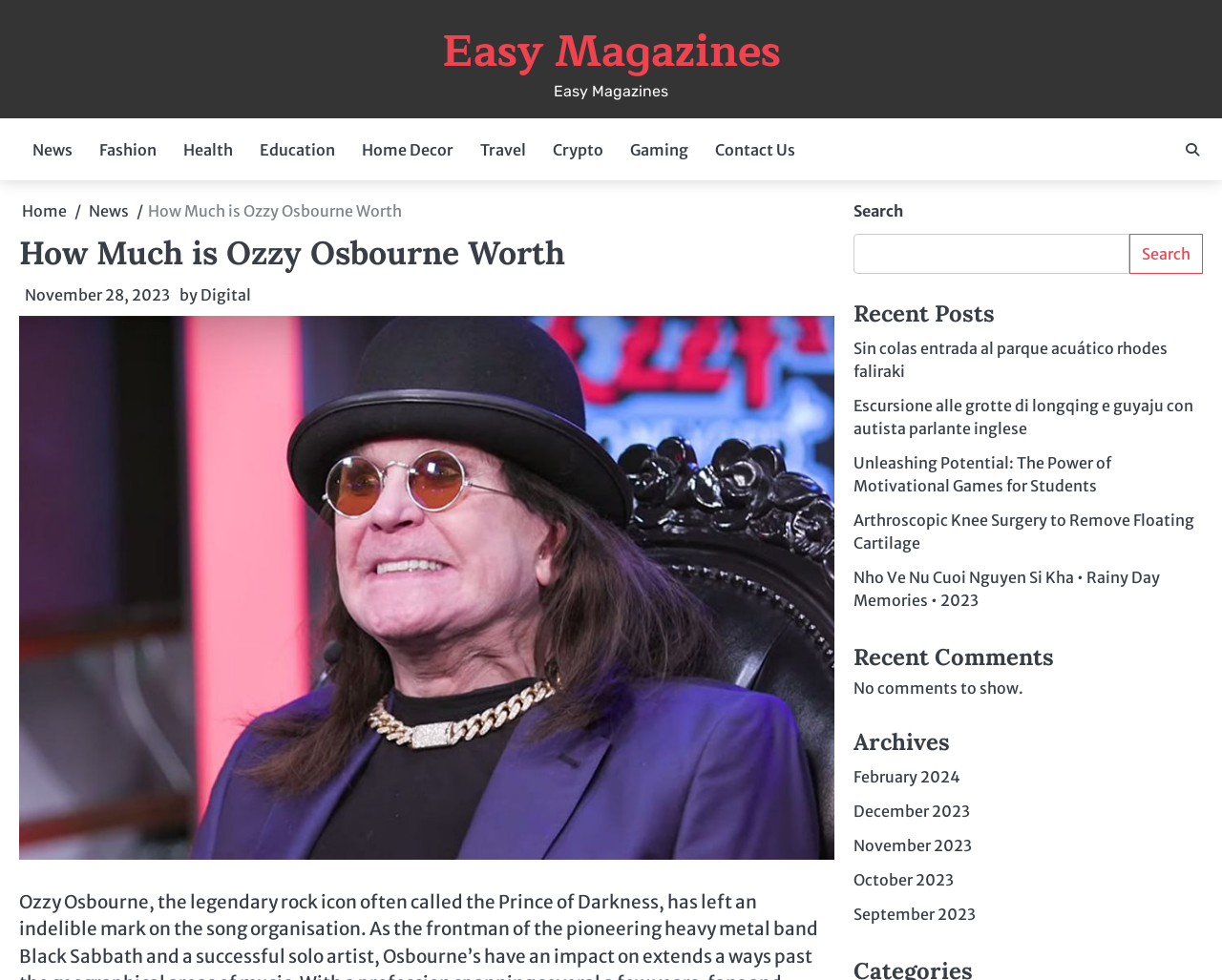Use a single word or phrase to answer the question:
What type of content is listed under 'Recent Posts'?

Article links